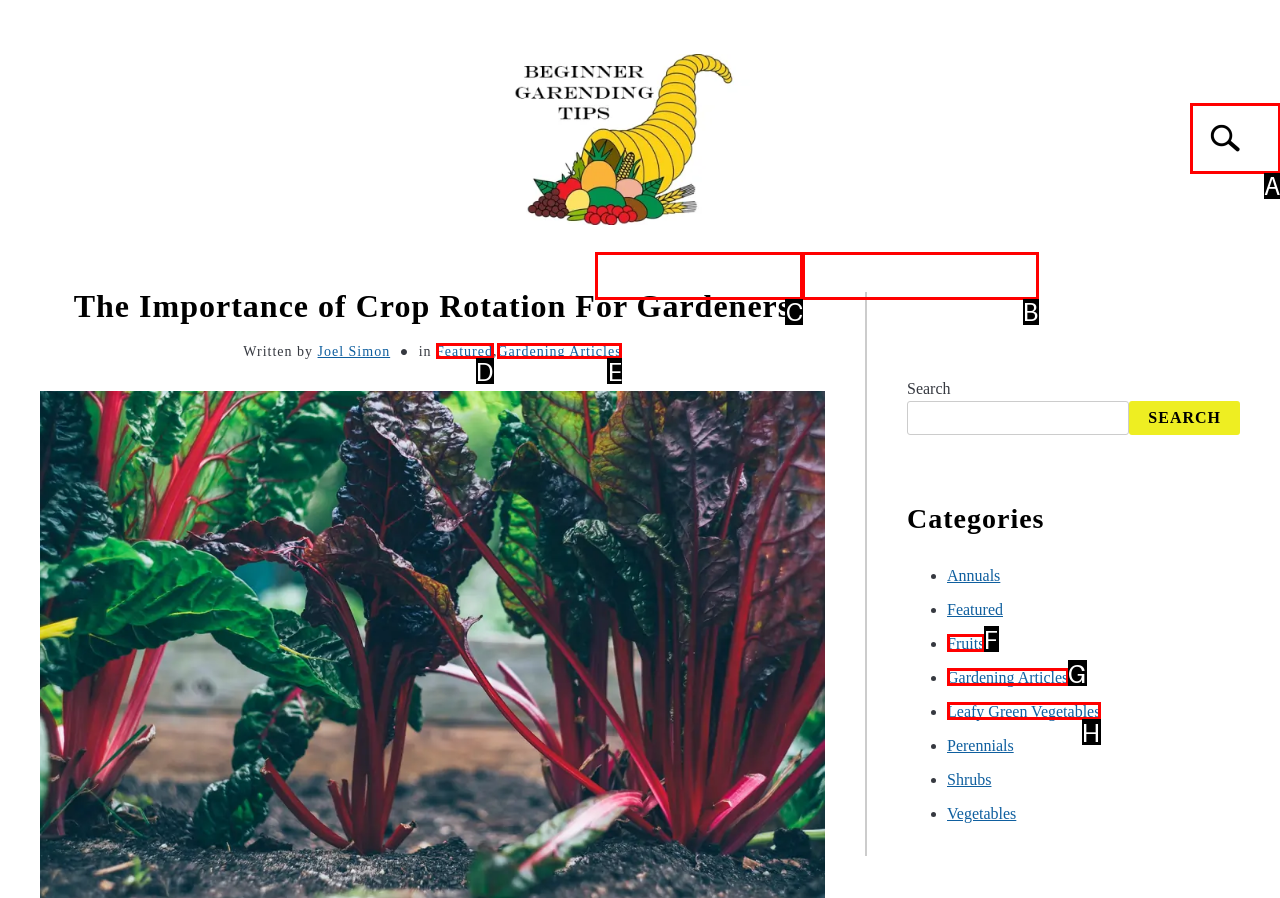Specify which UI element should be clicked to accomplish the task: Explore food gardening. Answer with the letter of the correct choice.

C